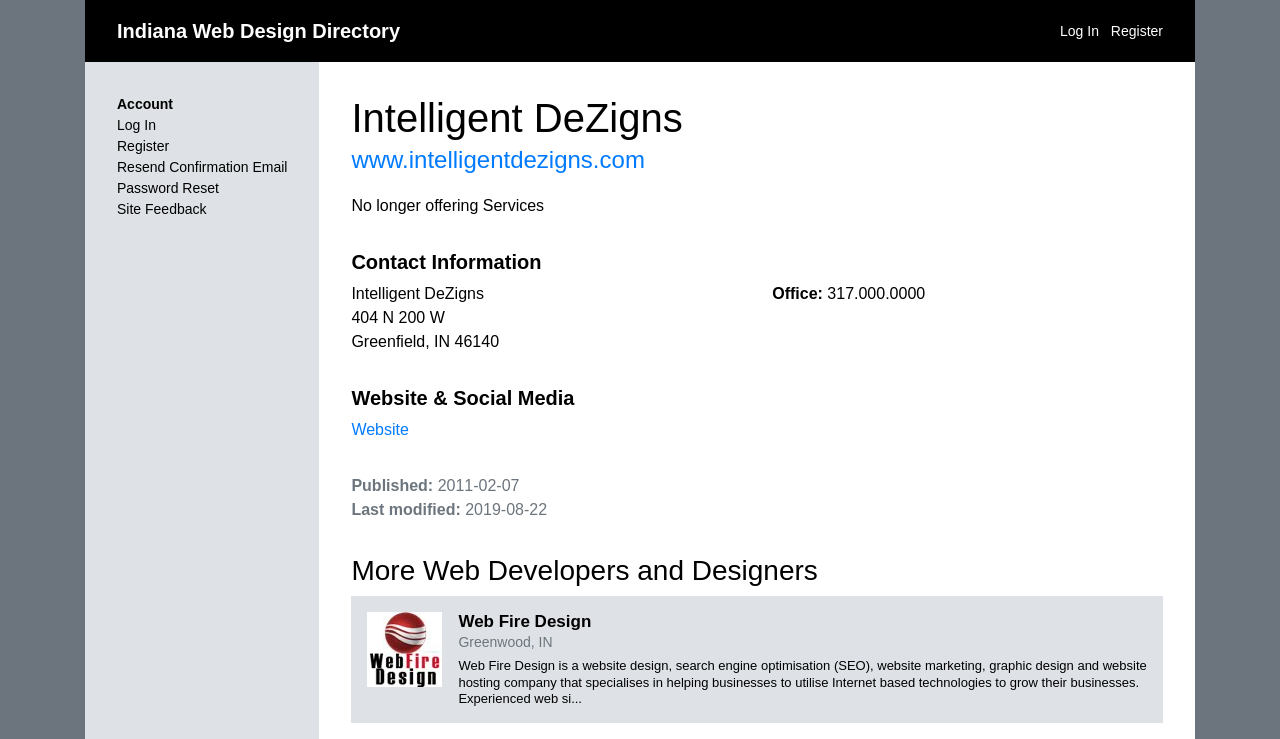Identify the bounding box coordinates of the clickable region required to complete the instruction: "register". The coordinates should be given as four float numbers within the range of 0 and 1, i.e., [left, top, right, bottom].

[0.868, 0.03, 0.909, 0.052]